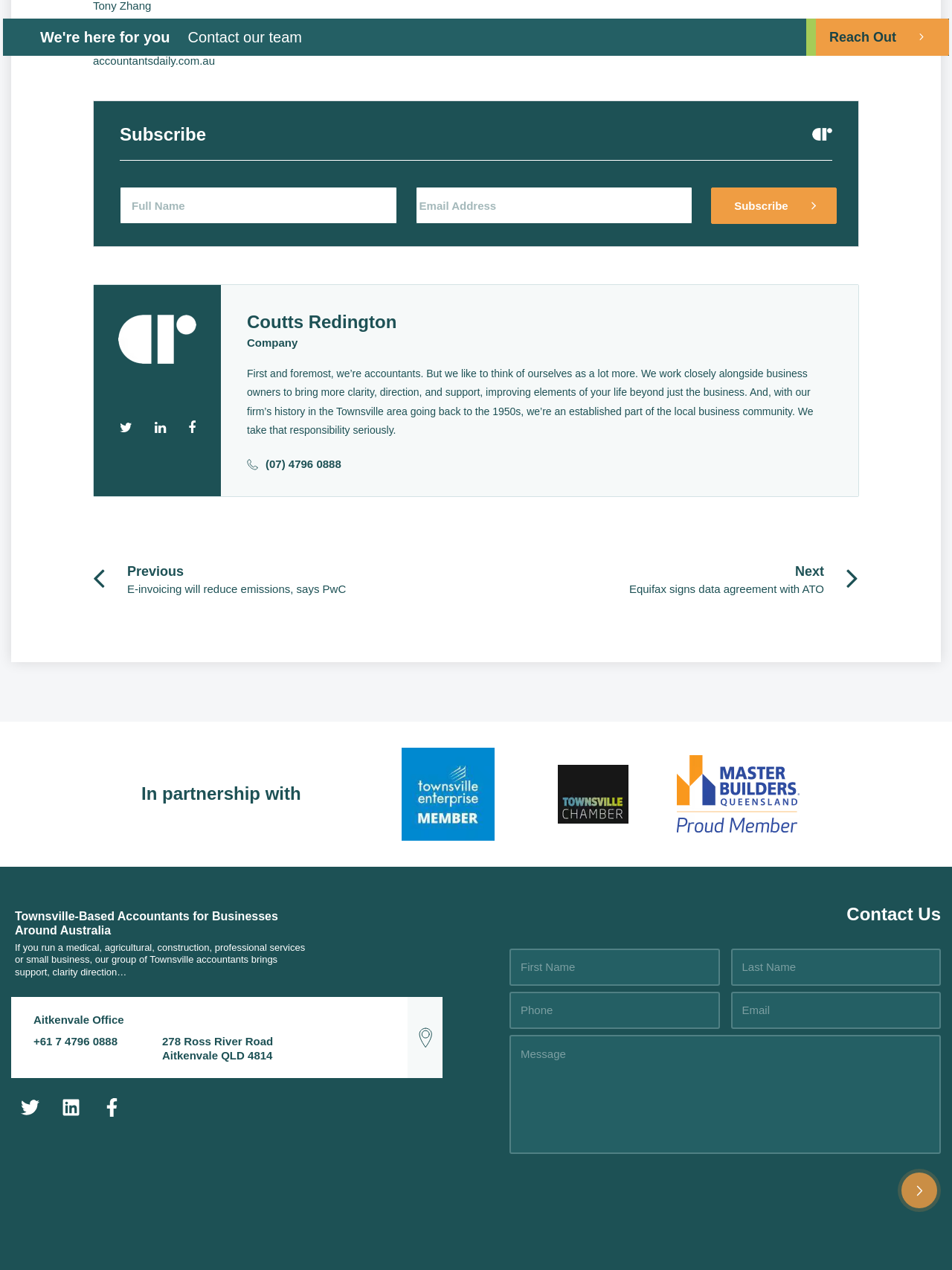Please determine the bounding box coordinates of the section I need to click to accomplish this instruction: "Enter email address".

[0.126, 0.147, 0.417, 0.176]